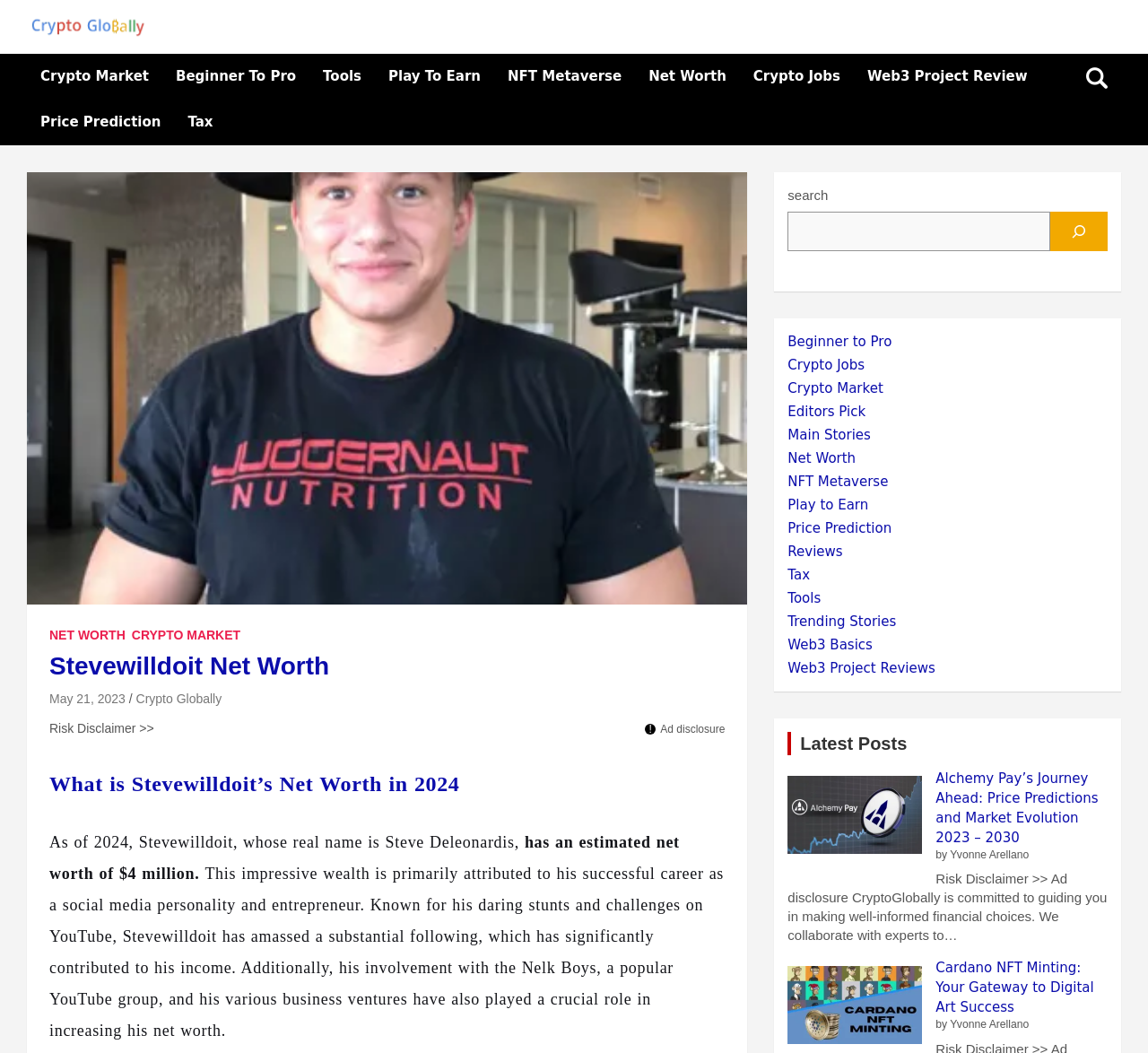Identify the first-level heading on the webpage and generate its text content.

Stevewilldoit Net Worth